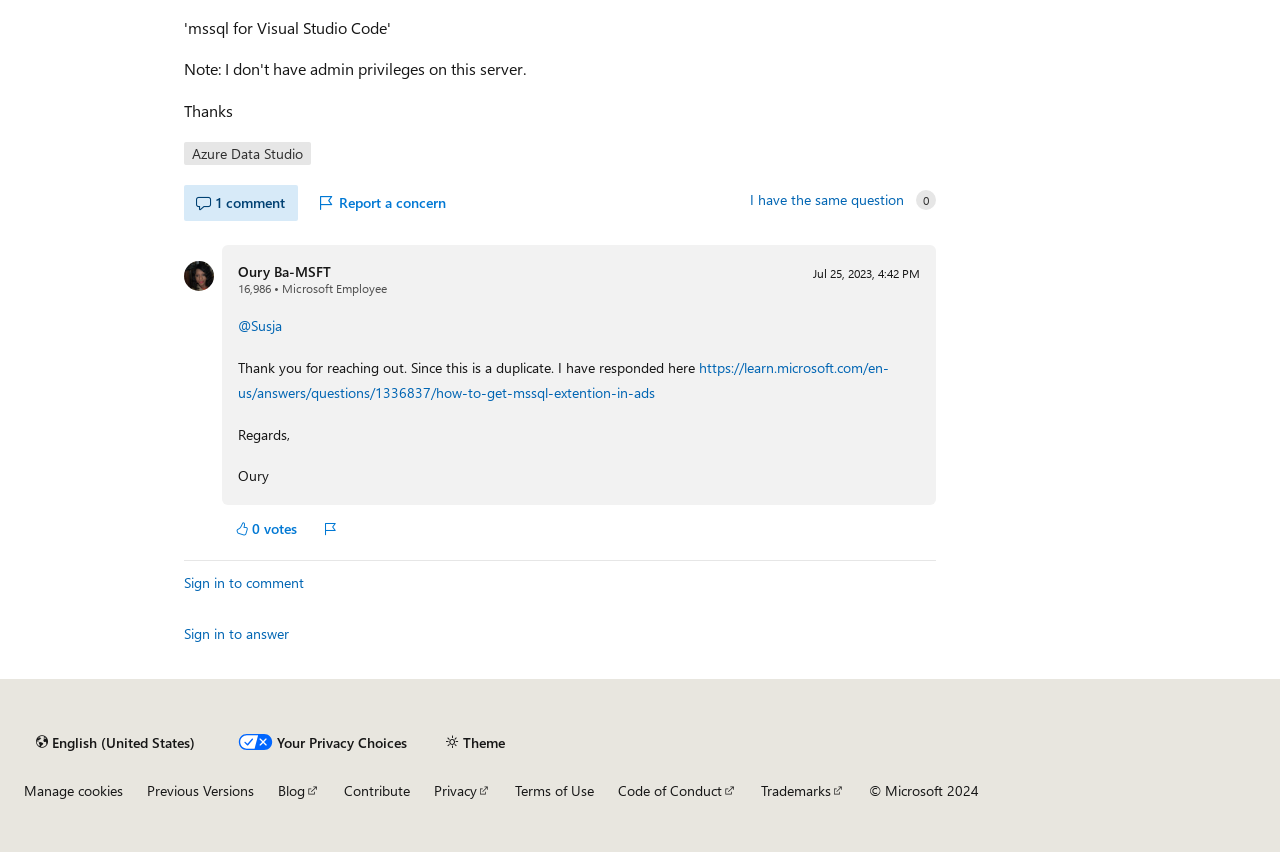Please find the bounding box coordinates of the element that needs to be clicked to perform the following instruction: "Click the 'Report a concern' button". The bounding box coordinates should be four float numbers between 0 and 1, represented as [left, top, right, bottom].

[0.239, 0.217, 0.358, 0.259]